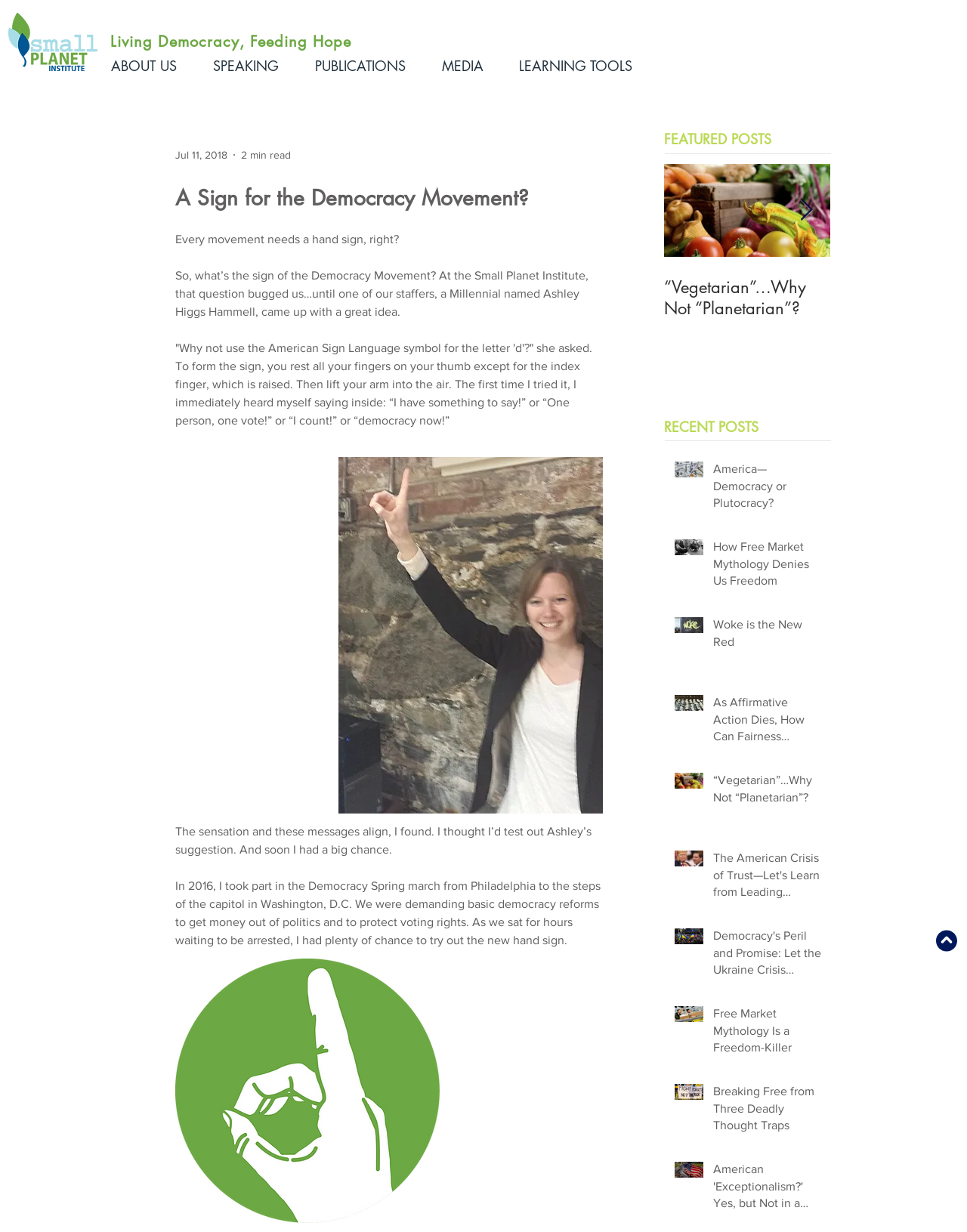Determine the bounding box coordinates of the clickable region to follow the instruction: "View the 'FEATURED POSTS' section".

[0.687, 0.105, 0.859, 0.121]